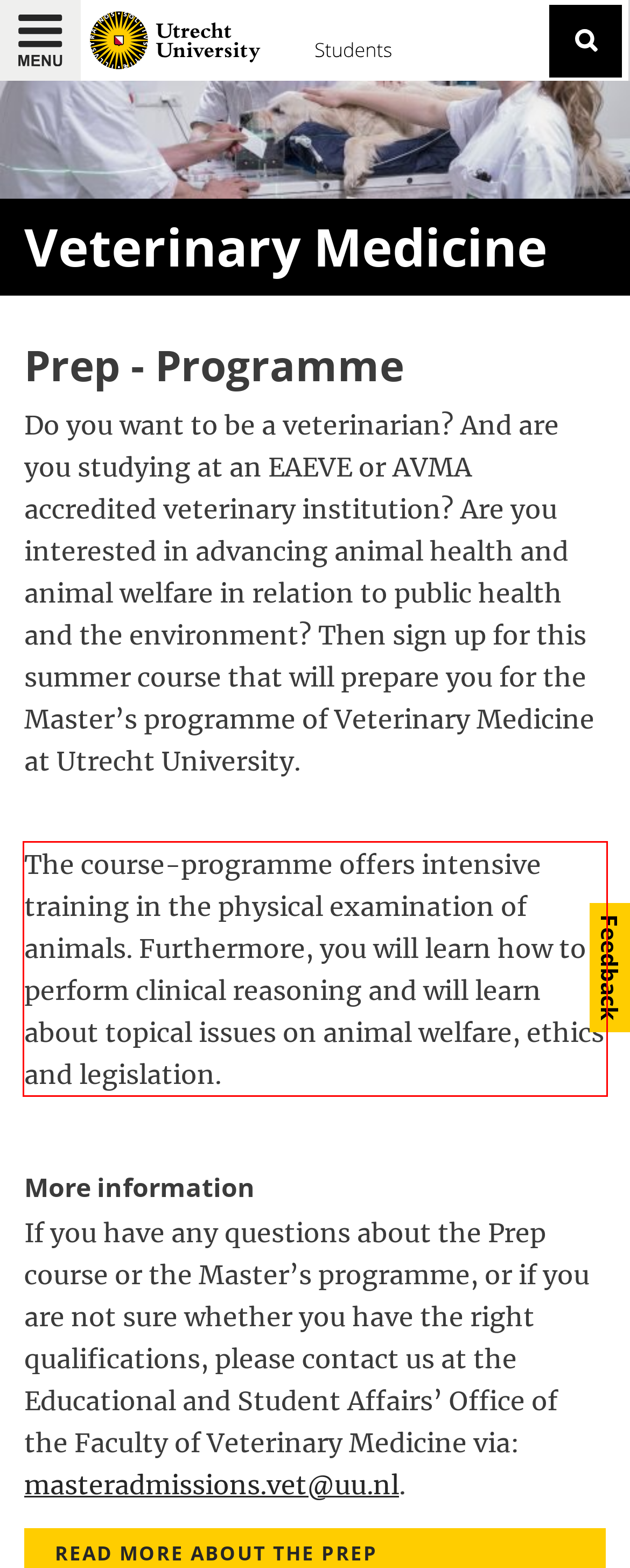You have a webpage screenshot with a red rectangle surrounding a UI element. Extract the text content from within this red bounding box.

The course-programme offers intensive training in the physical examination of animals. Furthermore, you will learn how to perform clinical reasoning and will learn about topical issues on animal welfare, ethics and legislation.